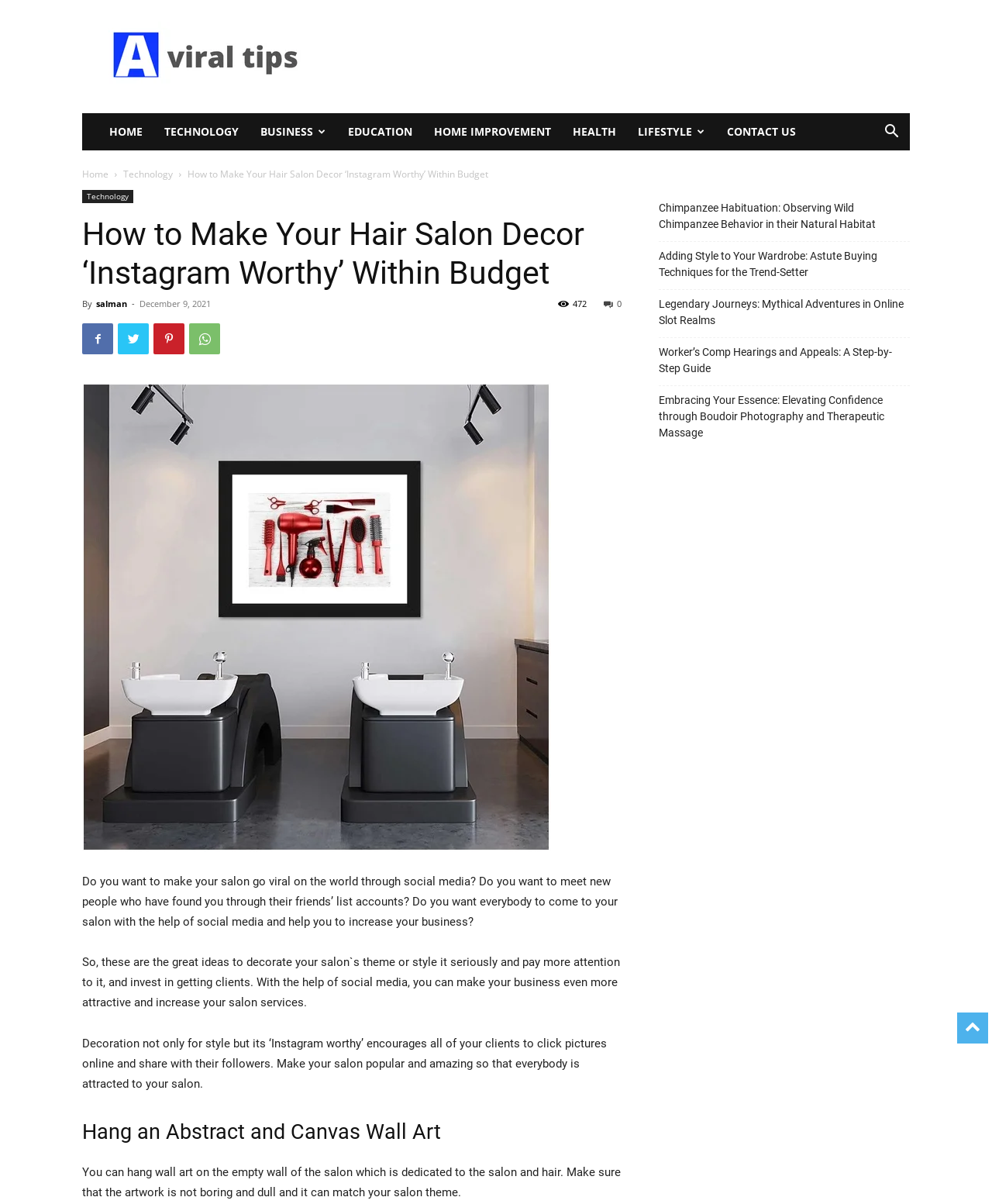Locate the coordinates of the bounding box for the clickable region that fulfills this instruction: "Click on the 'Hang an Abstract and Canvas Wall Art' heading".

[0.083, 0.928, 0.627, 0.952]